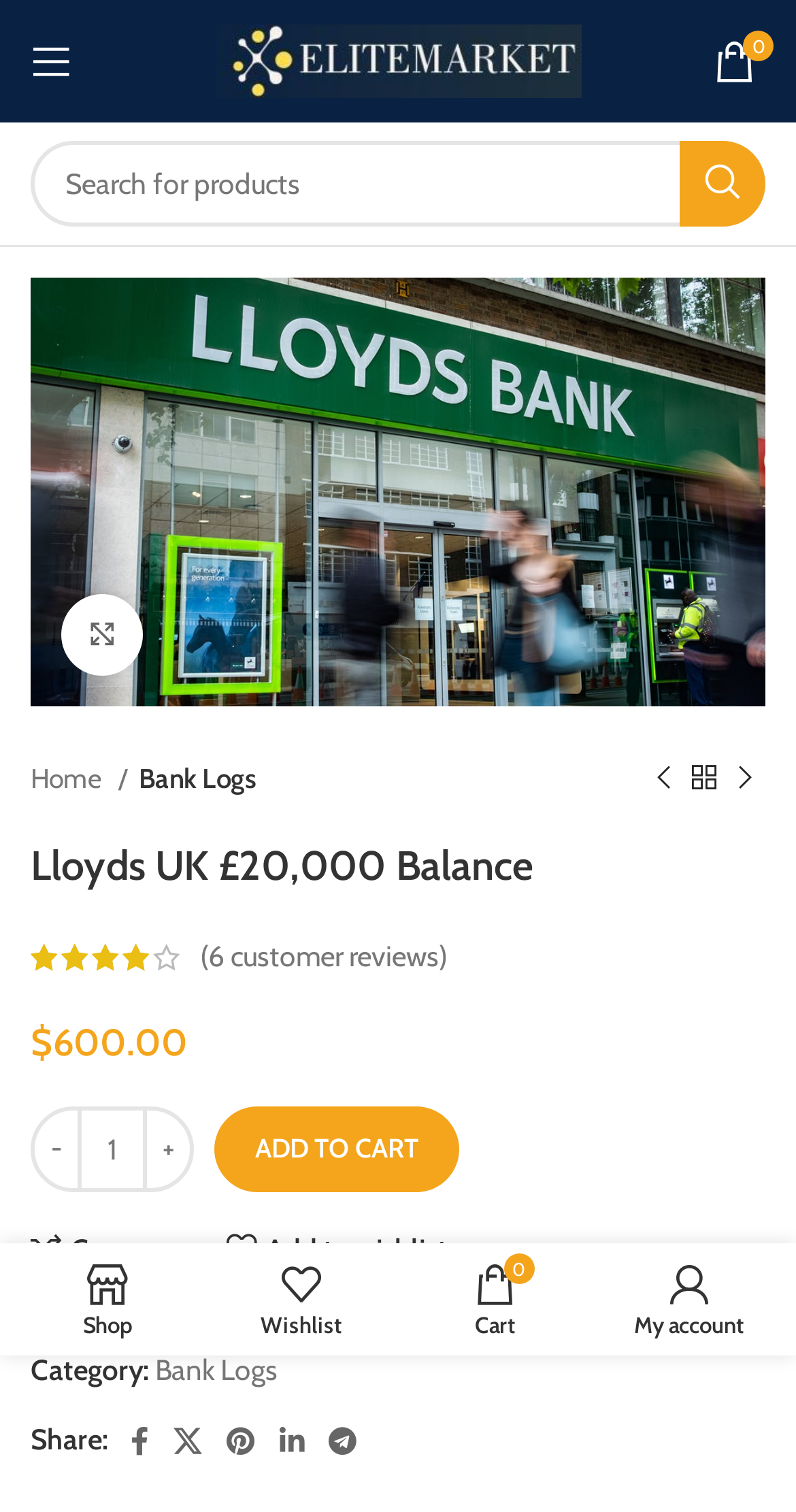Find the bounding box coordinates of the clickable element required to execute the following instruction: "View product details". Provide the coordinates as four float numbers between 0 and 1, i.e., [left, top, right, bottom].

[0.038, 0.311, 0.962, 0.335]